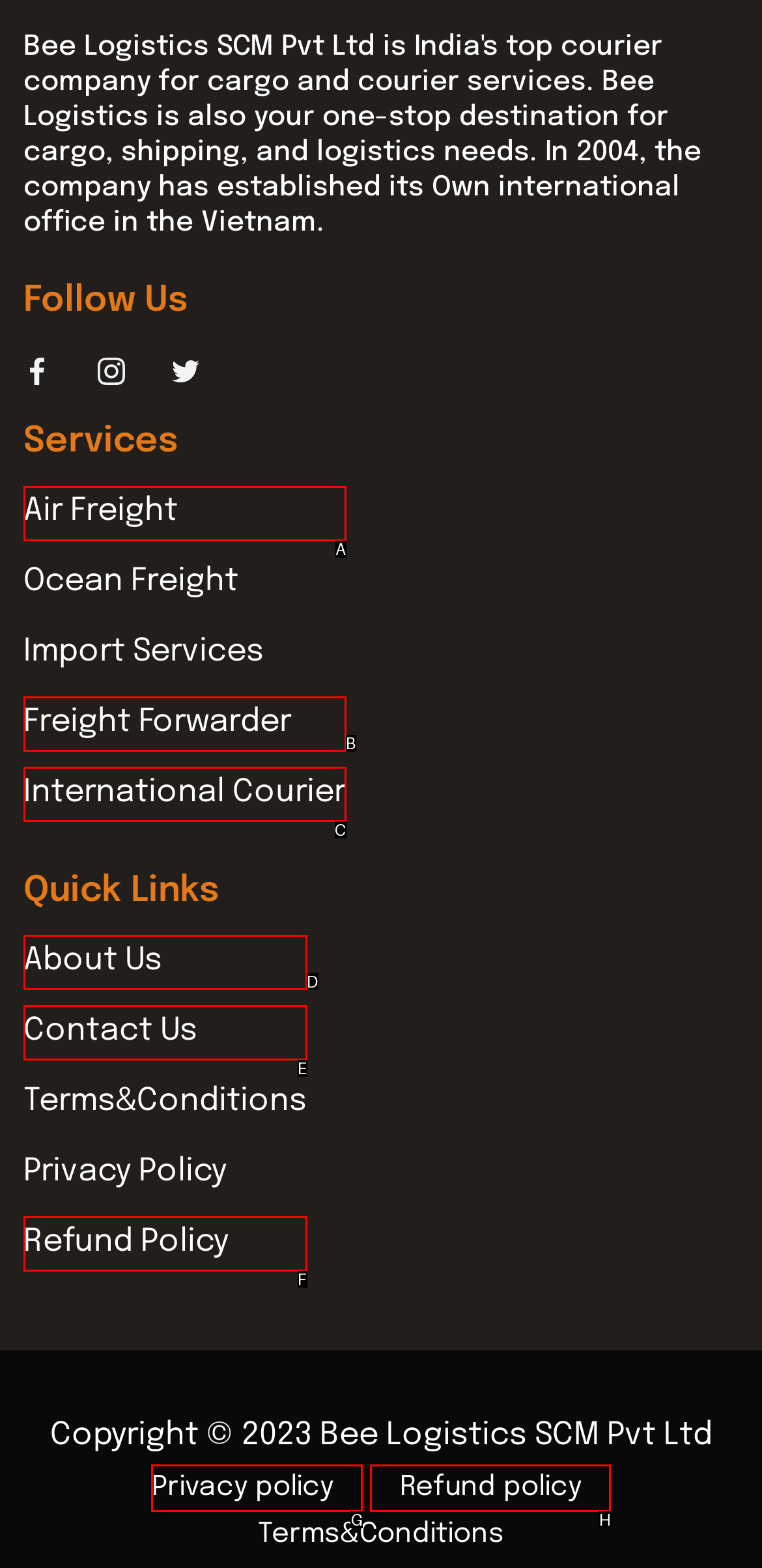Based on the task: Learn about air freight services, which UI element should be clicked? Answer with the letter that corresponds to the correct option from the choices given.

A